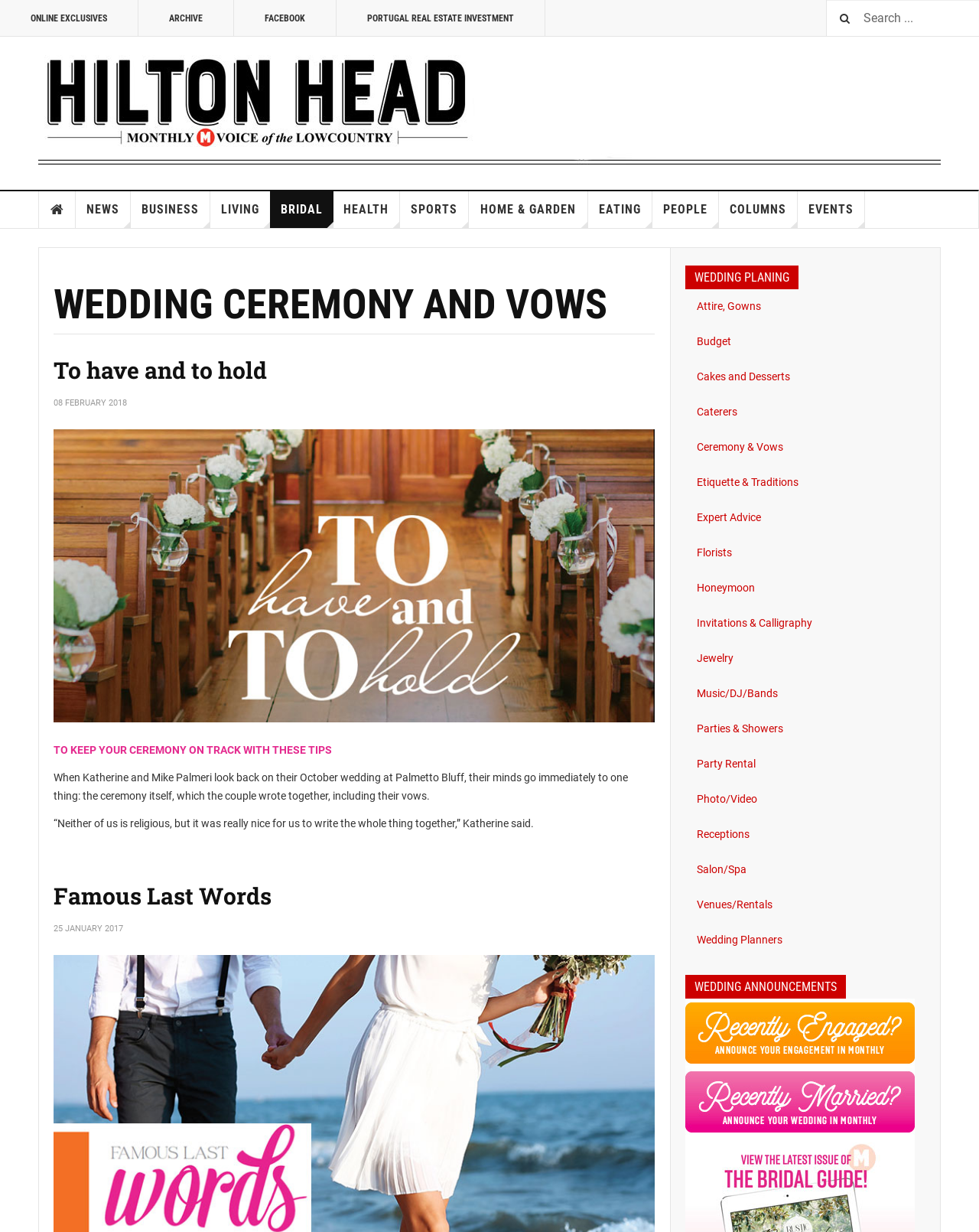Please extract and provide the main headline of the webpage.

WEDDING CEREMONY AND VOWS